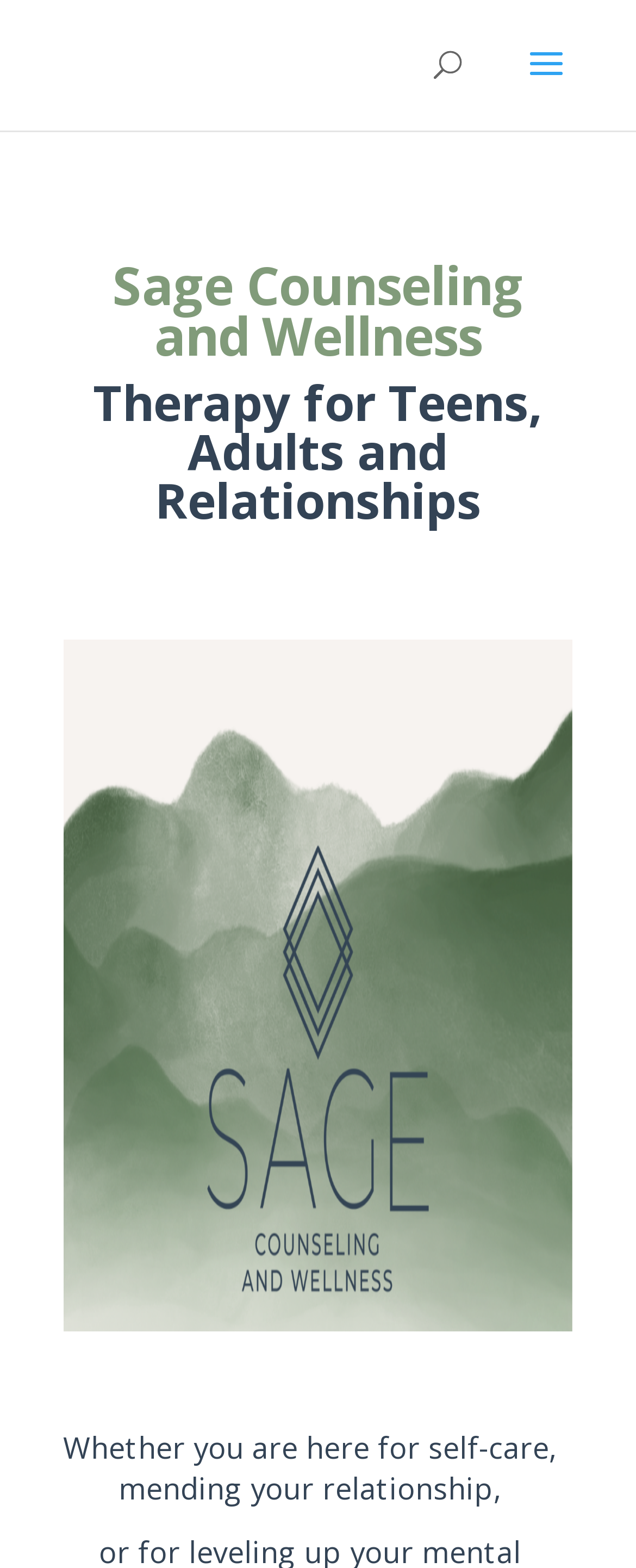Please identify the primary heading of the webpage and give its text content.

Sage Counseling and Wellness